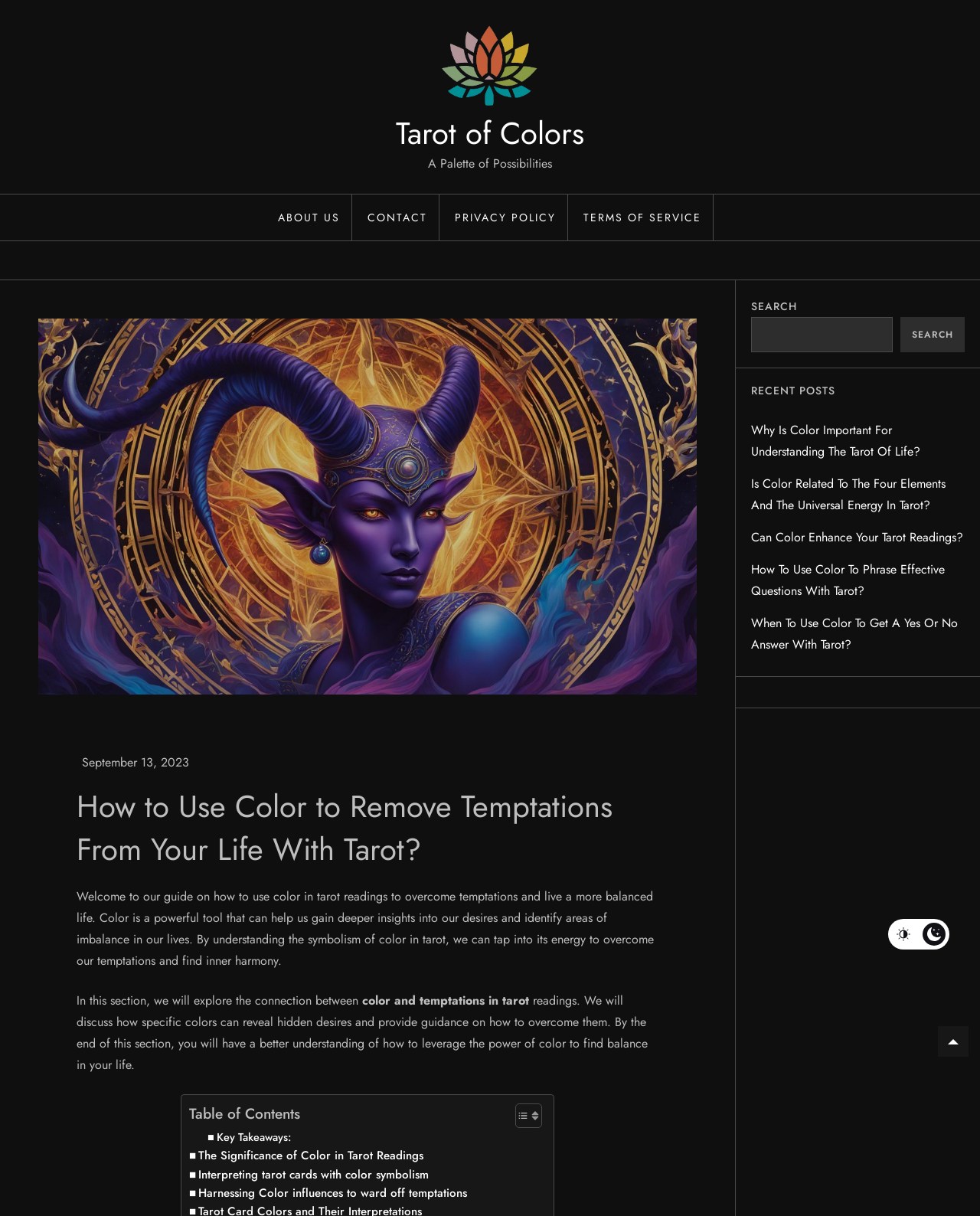Determine the bounding box coordinates for the region that must be clicked to execute the following instruction: "Search for a topic".

[0.766, 0.261, 0.911, 0.29]